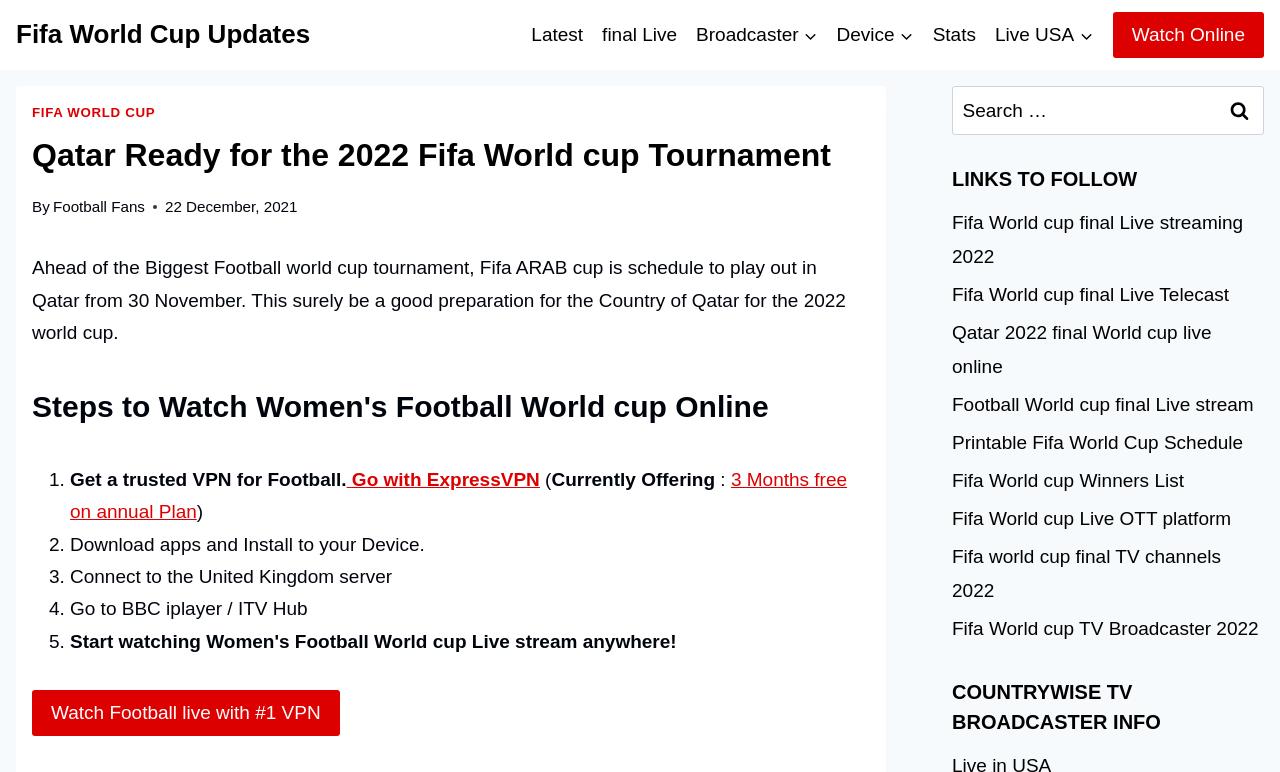Describe the entire webpage, focusing on both content and design.

The webpage is focused on the 2022 Fifa World Cup tournament, with the title "Qatar Ready for the 2022 Fifa World cup Tournament" at the top. Below the title, there is a navigation menu with links to "Latest", "Final Live", "Broadcaster", "Device", "Stats", and "Live USA". 

On the top-right corner, there is a link to "Watch Online" and a search bar with a button to search for specific content. 

The main content of the webpage is divided into sections. The first section has a heading "Qatar Ready for the 2022 Fifa World cup Tournament" and a paragraph of text that discusses the upcoming Fifa ARAB cup in Qatar. 

Below this section, there is a list of instructions on how to watch football live with a VPN, with five steps numbered from 1 to 5. Each step has a brief description and some links to relevant resources.

On the right side of the webpage, there are several links to follow, including "Fifa World cup final Live streaming 2022", "Fifa World cup final Live Telecast", and "Printable Fifa World Cup Schedule", among others. 

Finally, there is a section titled "COUNTRYWISE TV BROADCASTER INFO" at the bottom of the webpage, which likely provides information on TV broadcasters for the Fifa World Cup in different countries.